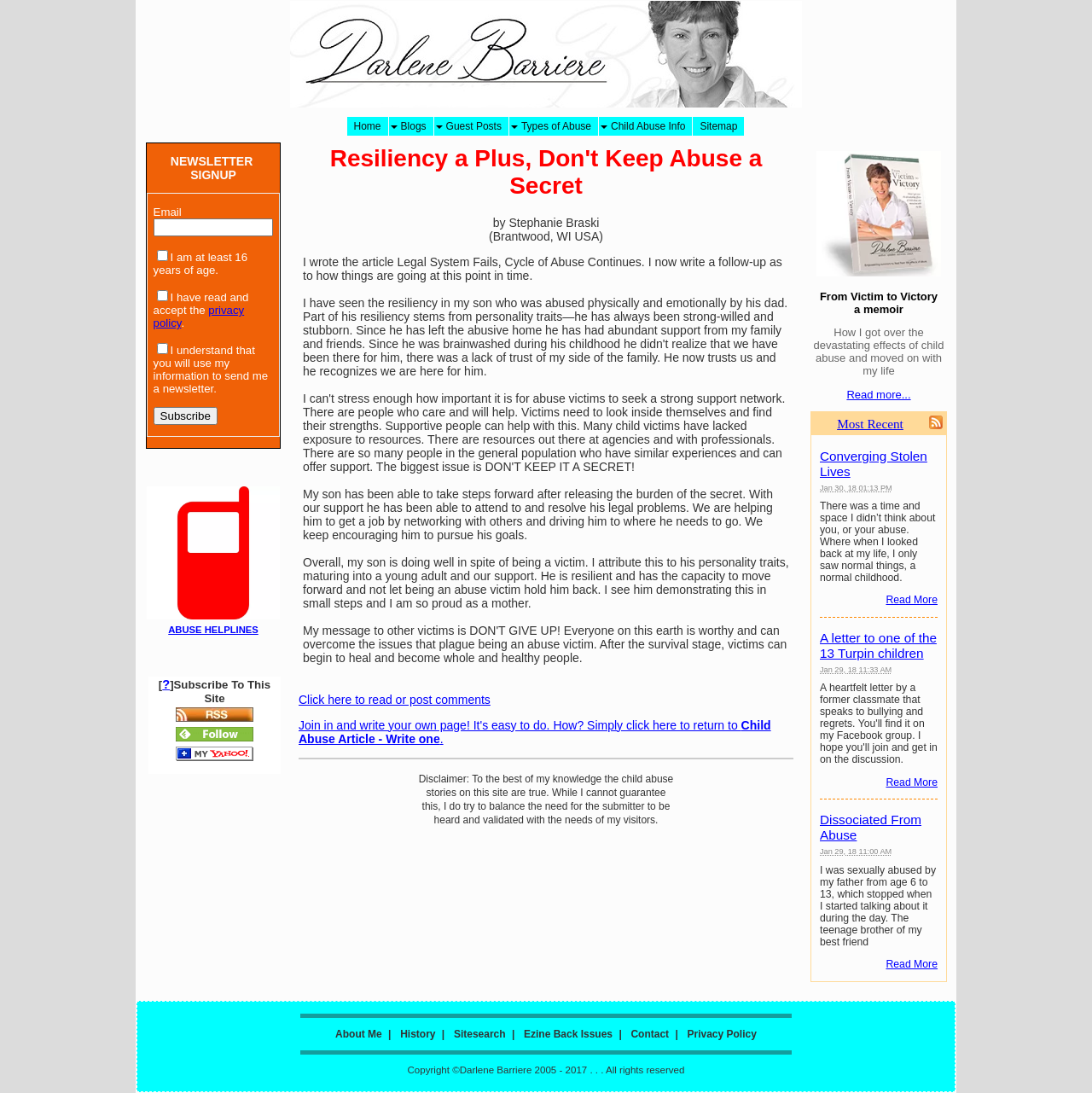Create a full and detailed caption for the entire webpage.

This webpage is about a personal blog focused on child abuse and resiliency. At the top, there is a navigation menu with links to "Home", "Blogs", "Guest Posts", "Types of Abuse", "Child Abuse Info", and "Sitemap". Below the navigation menu, there is a heading that reads "Resiliency a Plus, Don't Keep Abuse a Secret". 

The main content of the page is a personal article written by Stephanie Braski, who shares her experience of supporting her son after he released the burden of a secret. The article is divided into three paragraphs, describing how her son has been able to take steps forward, resolve his legal problems, and pursue his goals with the support of his family.

Below the article, there are two links: one to read or post comments and another to write a child abuse article. There is also a disclaimer stating that the child abuse stories on the site are true to the best of the author's knowledge.

On the right side of the page, there is a newsletter signup section with a heading "NEWSLETTER" and a textbox to enter an email address. Below the newsletter section, there are links to "Abuse Helplines" and a section to subscribe to the site via RSS, Feedly, or My Yahoo!.

Further down the page, there is a section promoting an e-book titled "Victim To Victory", a memoir about overcoming the effects of child abuse. Below this section, there are links to recent articles, including "Converging Stolen Lives", "A letter to one of the 13 Turpin children", "Dissociated From Abuse", and others.

At the bottom of the page, there is a horizontal separator followed by links to "About Me", "History", "Sitesearch", "Ezine Back Issues", and "Contact".